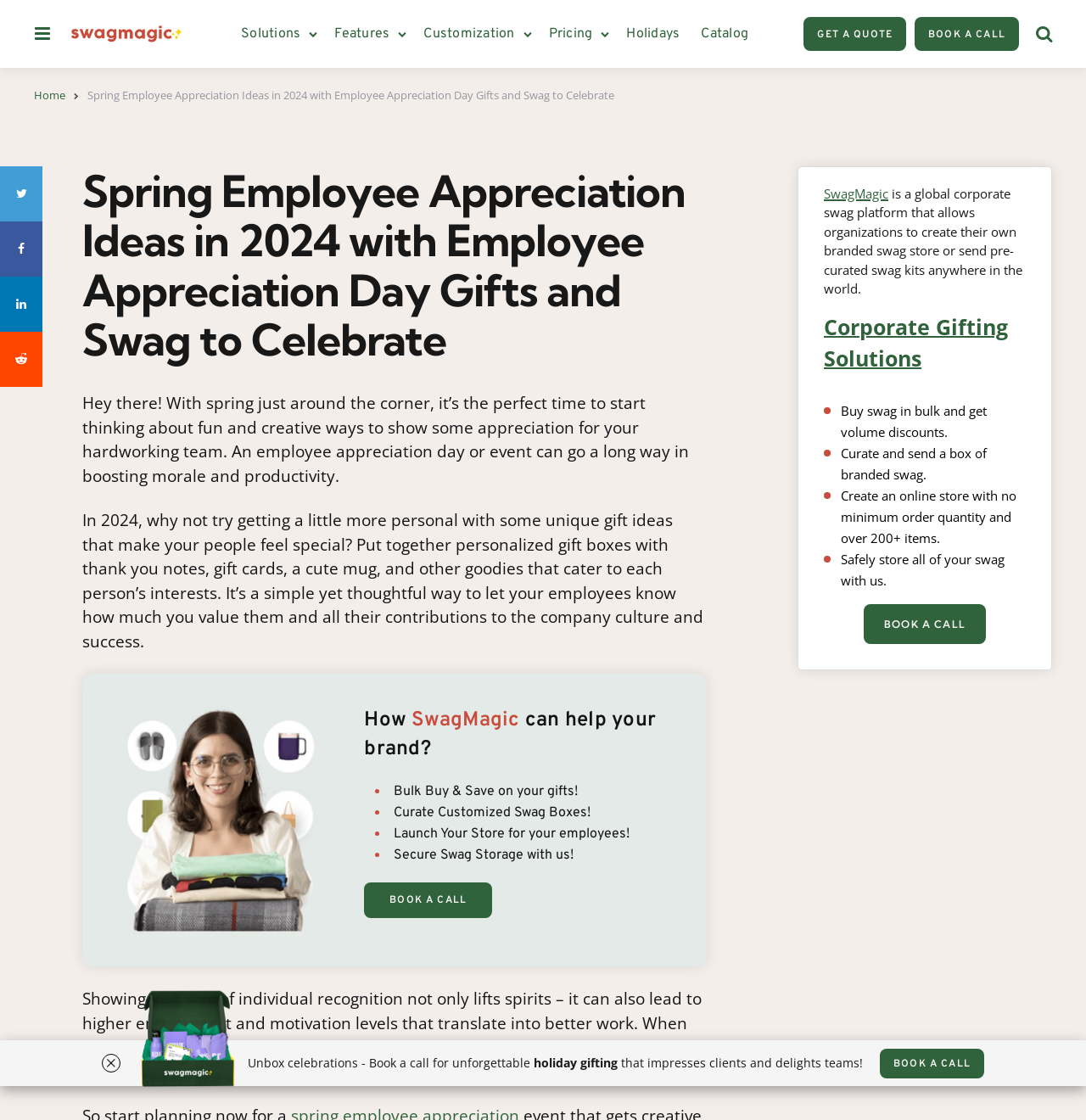Please determine the bounding box coordinates for the element with the description: "Book a Call".

[0.81, 0.937, 0.906, 0.963]